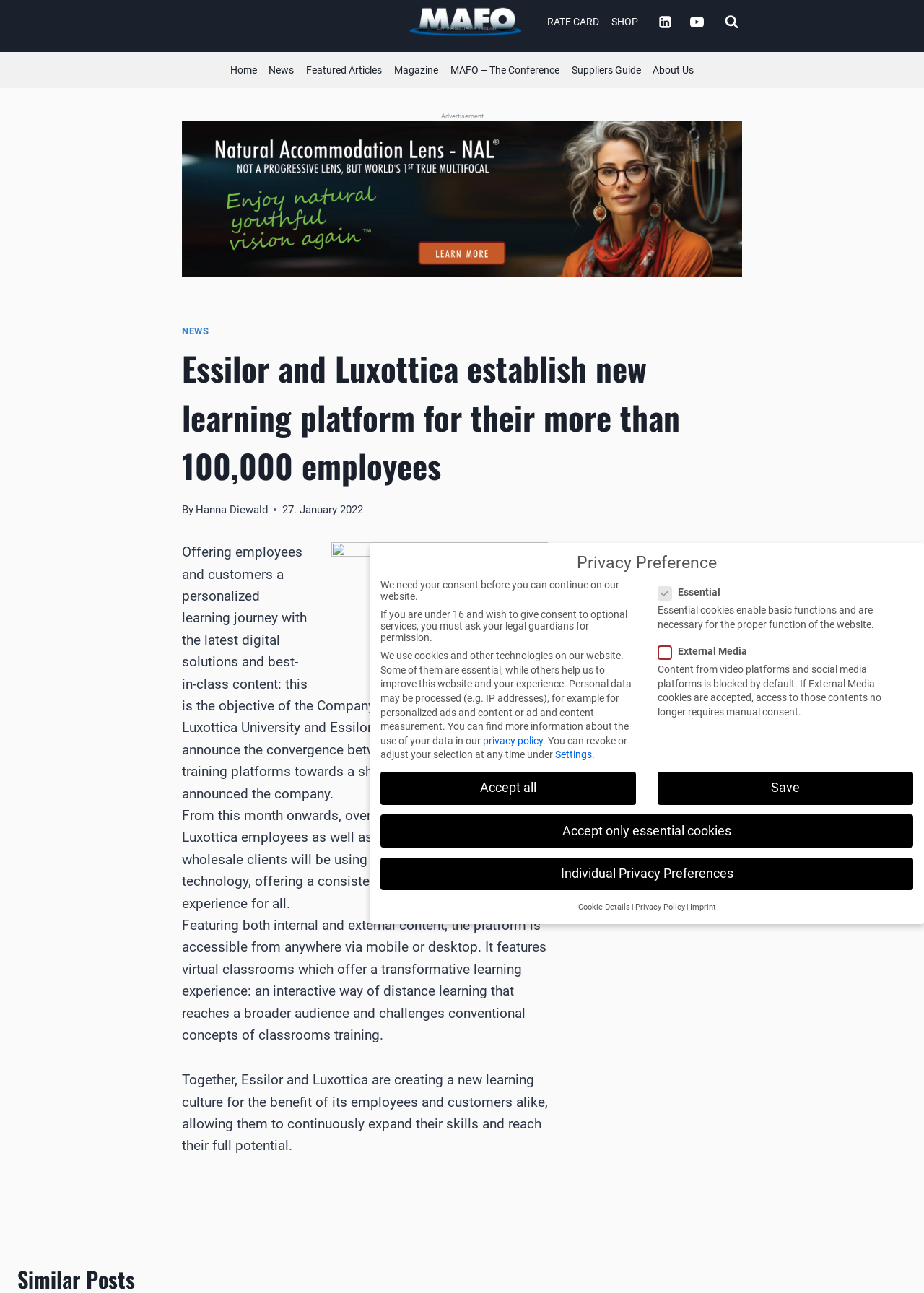Given the element description "FAQs" in the screenshot, predict the bounding box coordinates of that UI element.

None